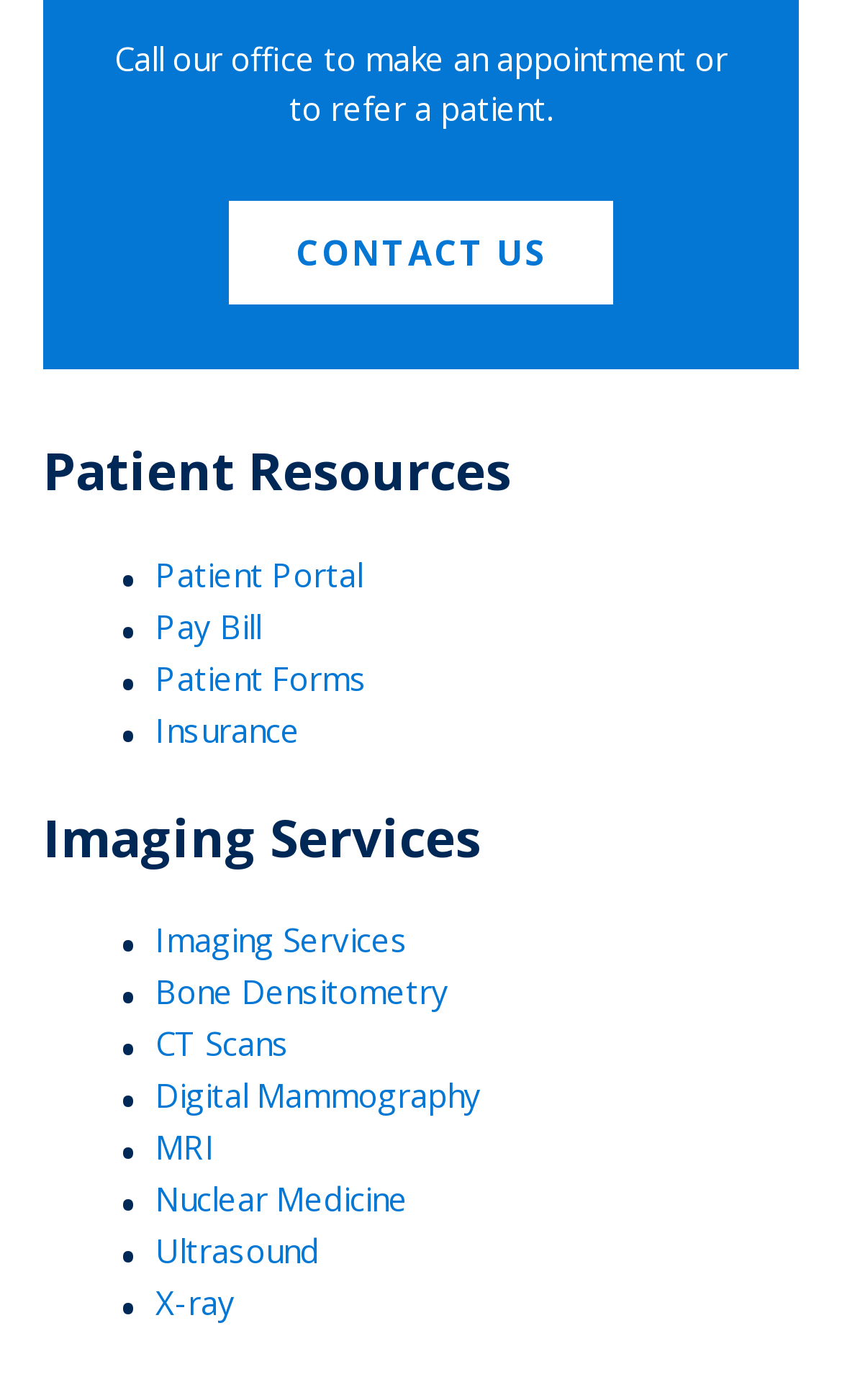Identify the bounding box coordinates of the region that needs to be clicked to carry out this instruction: "Access patient portal". Provide these coordinates as four float numbers ranging from 0 to 1, i.e., [left, top, right, bottom].

[0.185, 0.394, 0.431, 0.425]